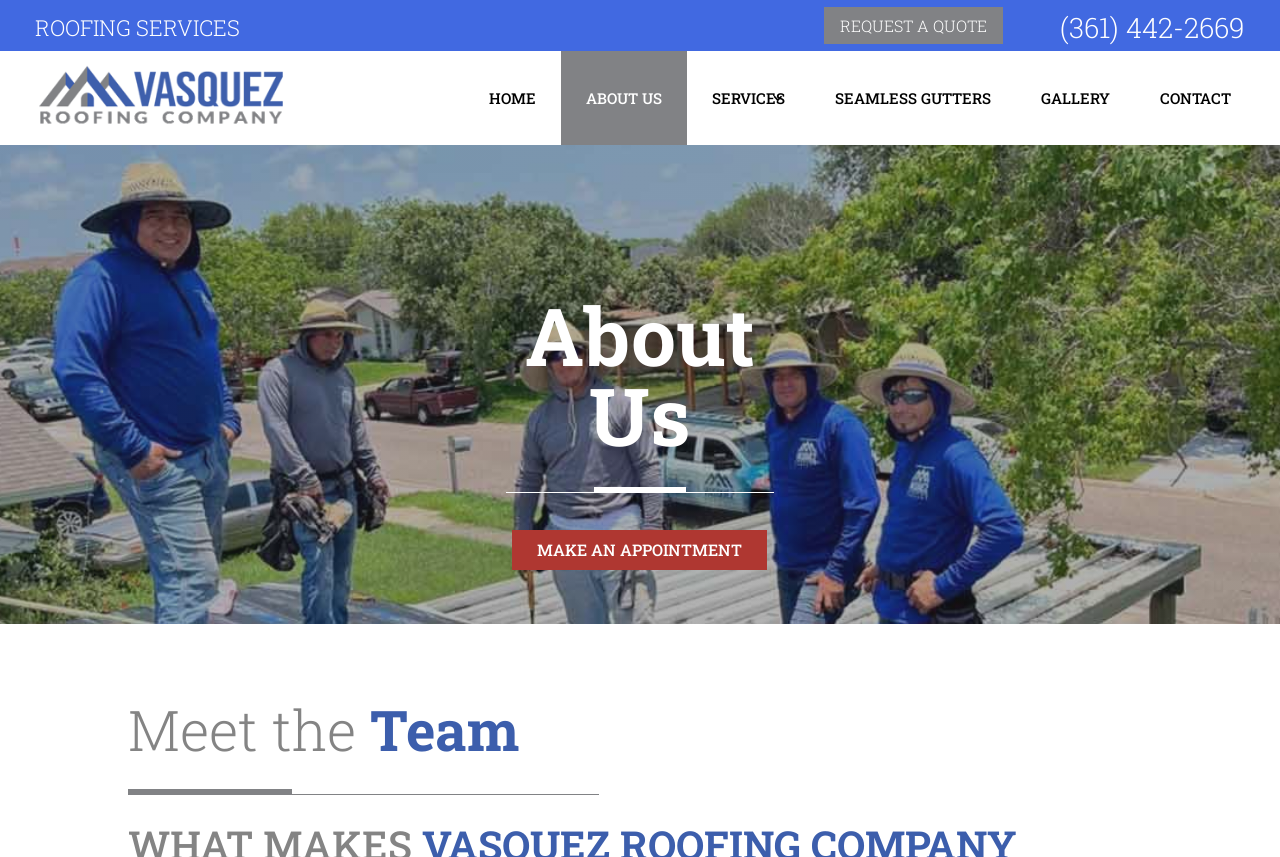Please locate the bounding box coordinates for the element that should be clicked to achieve the following instruction: "Read the article about John Dickson on reasons for belief". Ensure the coordinates are given as four float numbers between 0 and 1, i.e., [left, top, right, bottom].

None